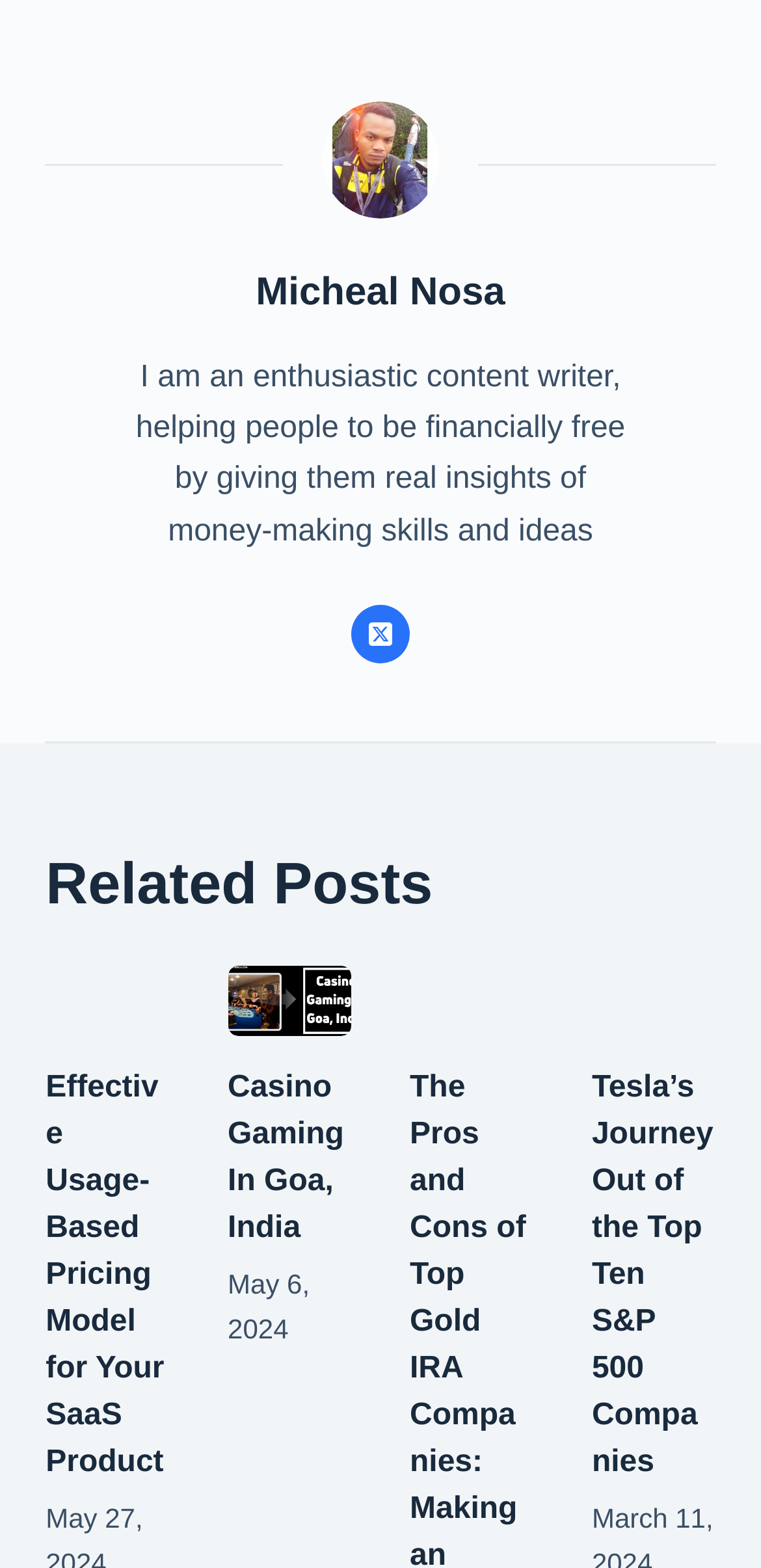Identify the bounding box coordinates of the region I need to click to complete this instruction: "read the article about Effective Usage-Based Pricing Model for Your SaaS Product".

[0.06, 0.617, 0.222, 0.661]